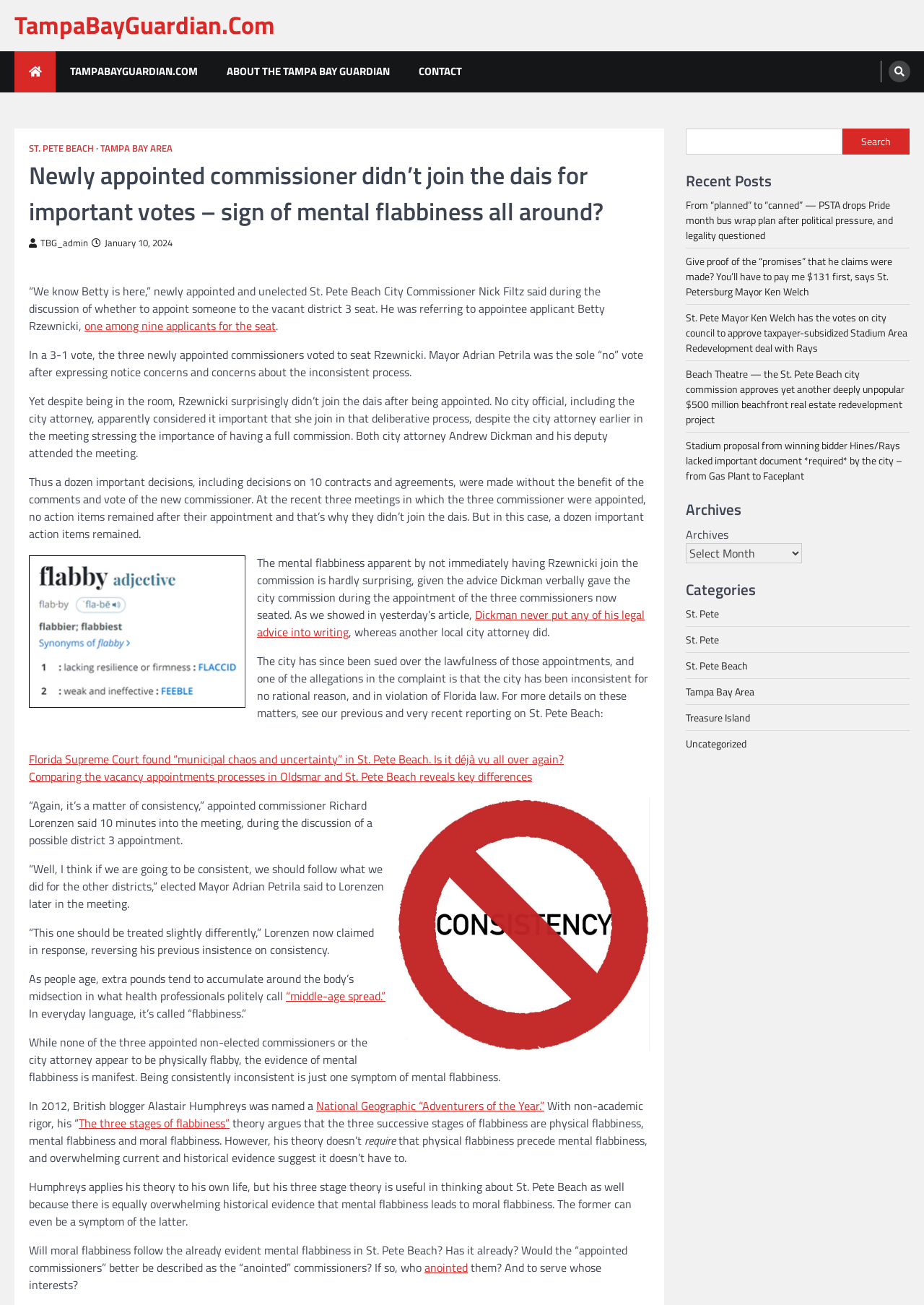Analyze and describe the webpage in a detailed narrative.

This webpage is an article from TampaBayGuardian.Com, with a title "Newly appointed commissioner didn’t join the dais for important votes – sign of mental flabbiness all around?" The top section of the page features a navigation menu with links to "TAMPABAYGUARDIAN.COM", "ABOUT THE TAMPA BAY GUARDIAN", and "CONTACT". 

Below the navigation menu, there is a header section with a title that matches the webpage title. The article begins with a quote from St. Pete Beach City Commissioner Nick Filtz, followed by a series of paragraphs discussing the appointment of Betty Rzewnicki to the vacant district 3 seat and the inconsistent process of the city commission. 

The article includes several links to related articles, such as "Florida Supreme Court found “municipal chaos and uncertainty” in St. Pete Beach. Is it déjà vu all over again?" and "Comparing the vacancy appointments processes in Oldsmar and St. Pete Beach reveals key differences". There are also two figures, likely images, embedded in the article.

On the right side of the page, there is a complementary section with a search box and a "Recent Posts" section, featuring links to several recent articles. Below that, there is an "Archives" section with a dropdown menu and a "Categories" section with links to various categories, such as "St. Pete", "St. Pete Beach", and "Tampa Bay Area".